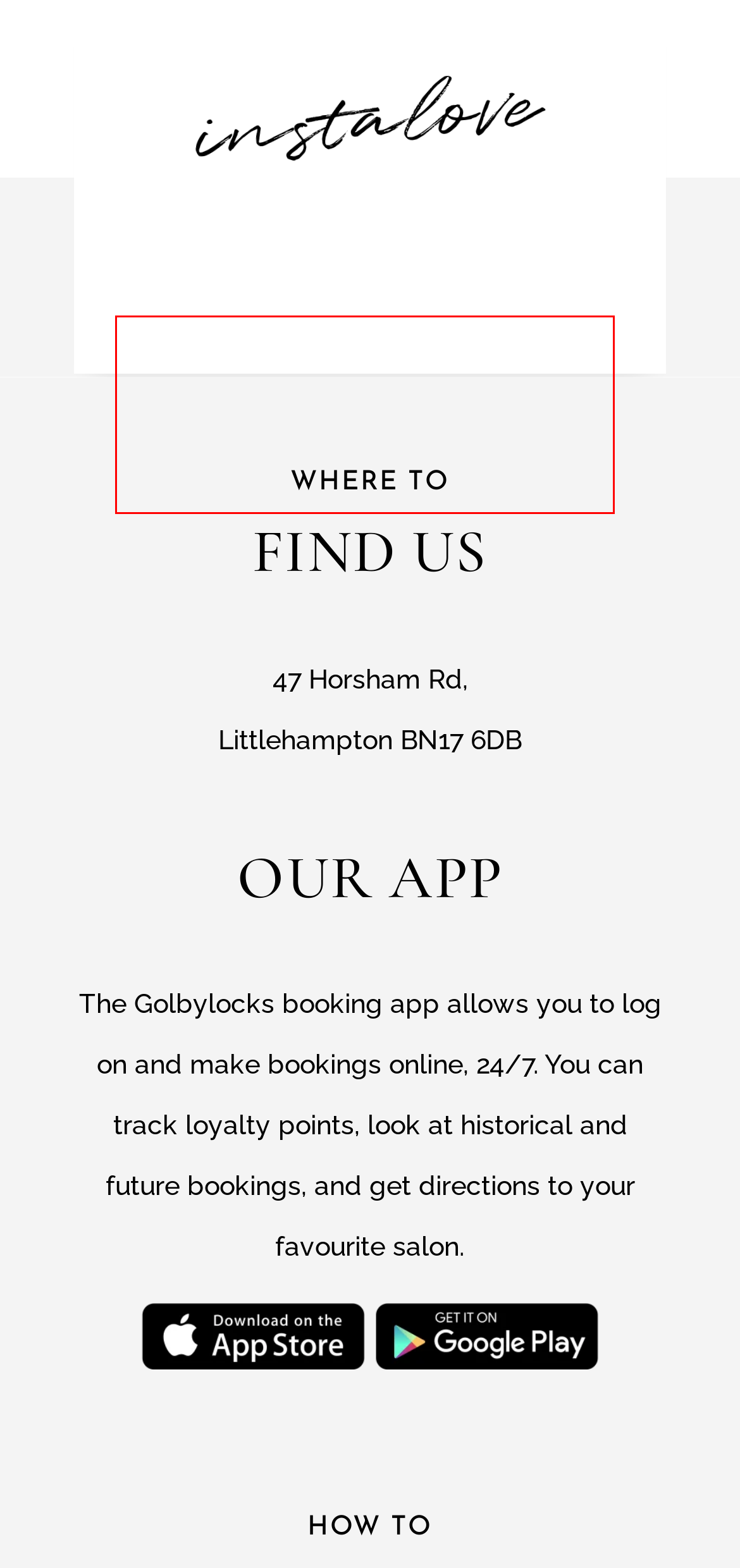You are provided with a screenshot of a webpage featuring a red rectangle bounding box. Extract the text content within this red bounding box using OCR.

𝙁𝙡𝙖𝙢𝙞𝙣𝙜 𝙝𝙚𝙘𝙠 🔥 - 𝗕𝗼𝗼𝗸 𝗡𝗼𝘄 𝟬𝟭𝟵𝟬𝟯 𝟳𝟭𝟲𝟬𝟬𝟲 📞 • 𝖣𝗂𝗋𝖾𝖼𝗍 𝖬𝖾𝗌𝗌𝖺𝗀𝖾 𝖳𝗈 𝖡𝗈𝗈𝗄 • 𝖮𝗇𝗅𝗂𝗇𝖾 𝖡𝗈𝗈𝗄𝗂𝗇𝗀 𝖵𝗂𝖺 𝖮𝗎𝗋 𝖶𝖾𝖻𝗌𝗂𝗍𝖾 𝘄𝘄𝘄.𝗴𝗼𝗹𝗯𝘆𝗹𝗼𝗰𝗸𝘀.𝗰𝗼.𝘂𝗸